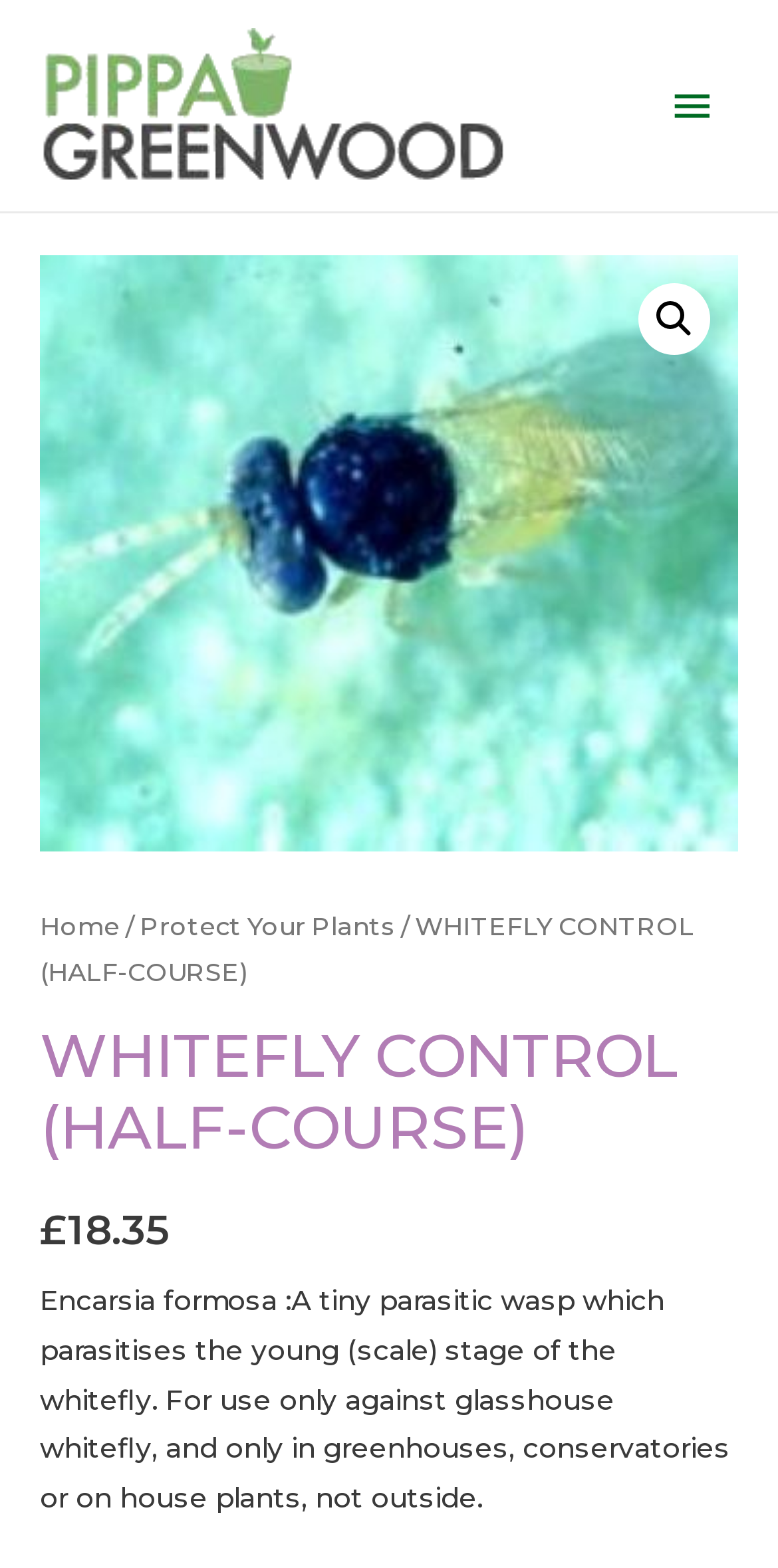Where can the Encarsia formosa be used?
By examining the image, provide a one-word or phrase answer.

Greenhouses, conservatories or on house plants